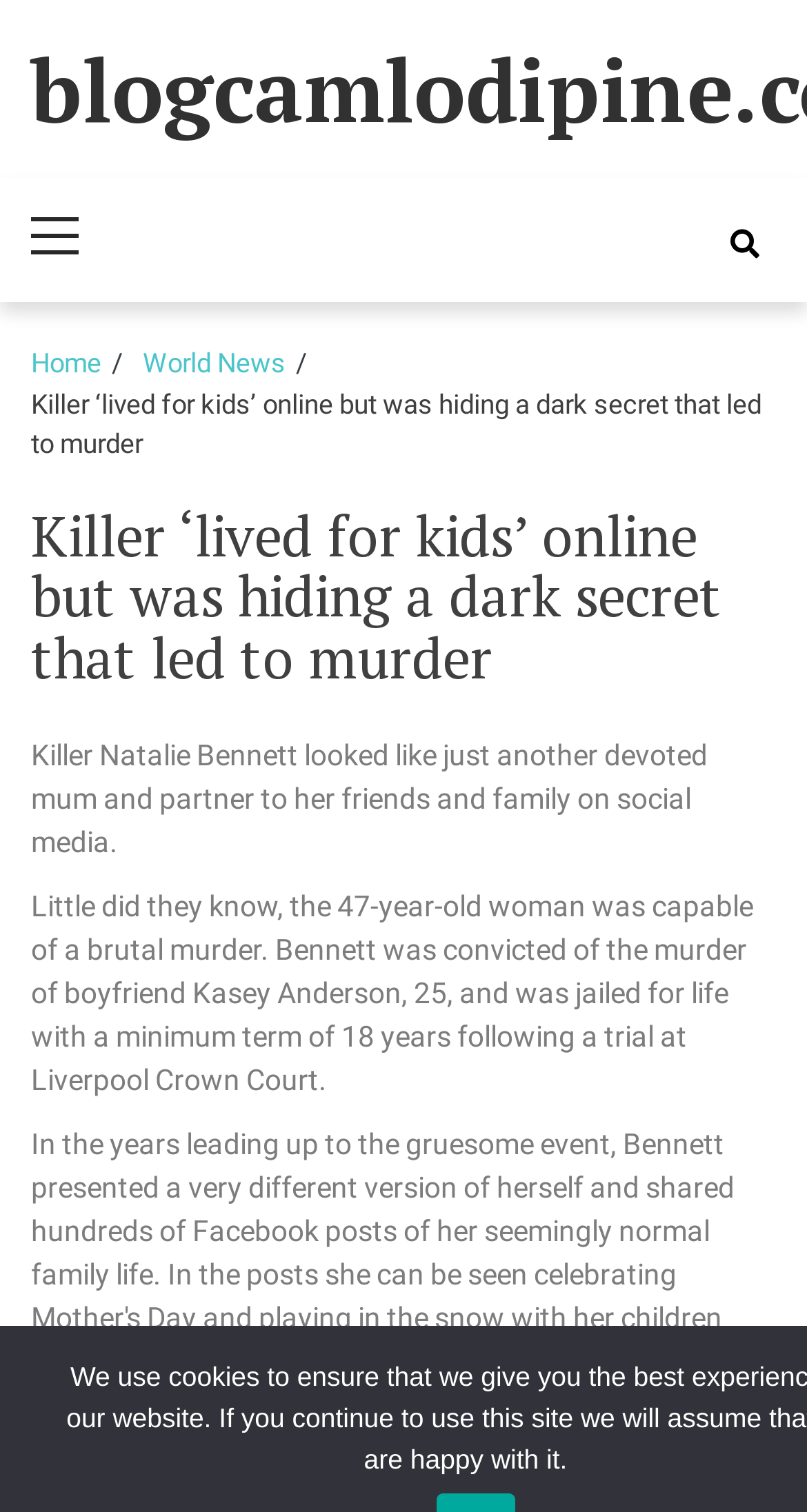Please find the bounding box coordinates (top-left x, top-left y, bottom-right x, bottom-right y) in the screenshot for the UI element described as follows: title="Search"

[0.846, 0.129, 1.0, 0.195]